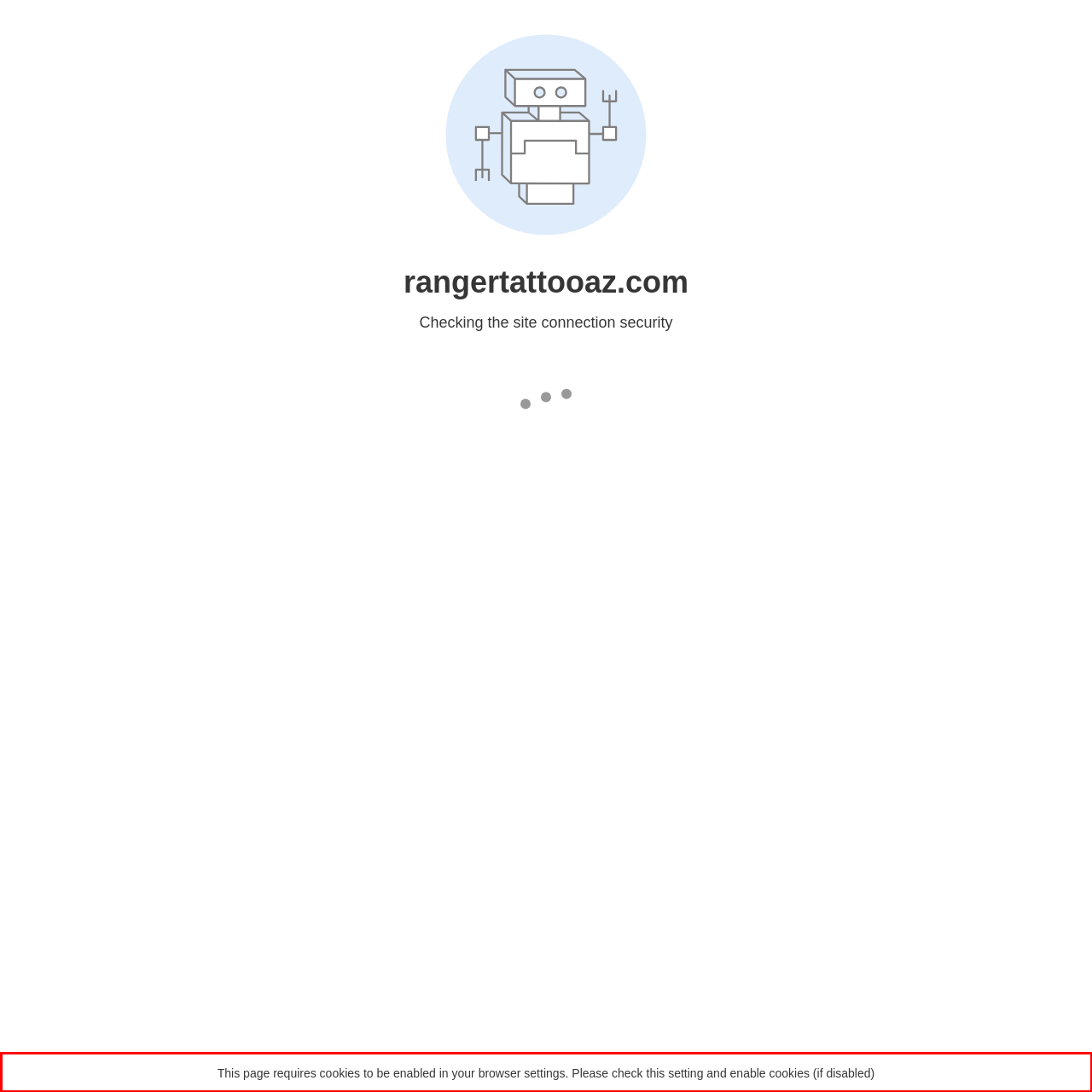Please analyze the screenshot of a webpage and extract the text content within the red bounding box using OCR.

This page requires cookies to be enabled in your browser settings. Please check this setting and enable cookies (if disabled)